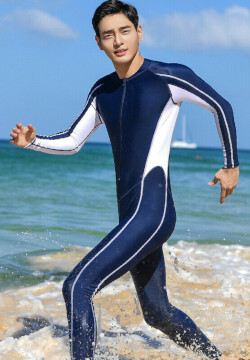Explain the details of the image comprehensively.

The image features a man on the beach wearing a stylish blue stingersuit, designed for protection against sunburn and jellyfish stings. The suit is form-fitting with a combination of dark blue and white panels, allowing for both comfort and ease of movement in the water. The individual appears to be enjoying an active moment as waves splash around him, highlighting the practicality of such swimwear for beach activities. This stingersuit represents a contemporary trend in swimwear, appealing to those who prioritize safety and comfort while maintaining a fashionable look by the sea.